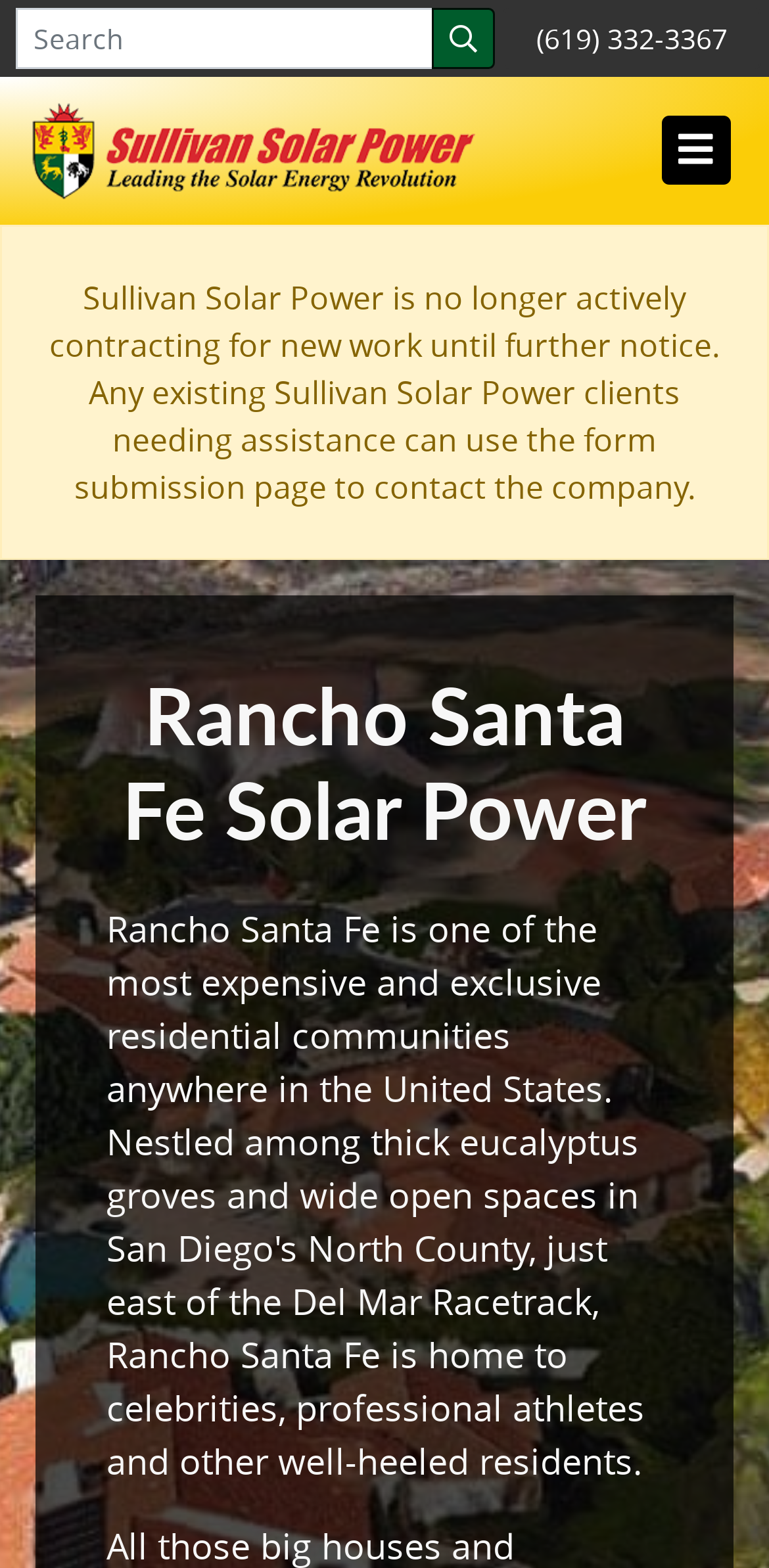What is the company's phone number?
Based on the screenshot, give a detailed explanation to answer the question.

I found the phone number by looking at the 'Account options' group, which contains a link with the phone number.